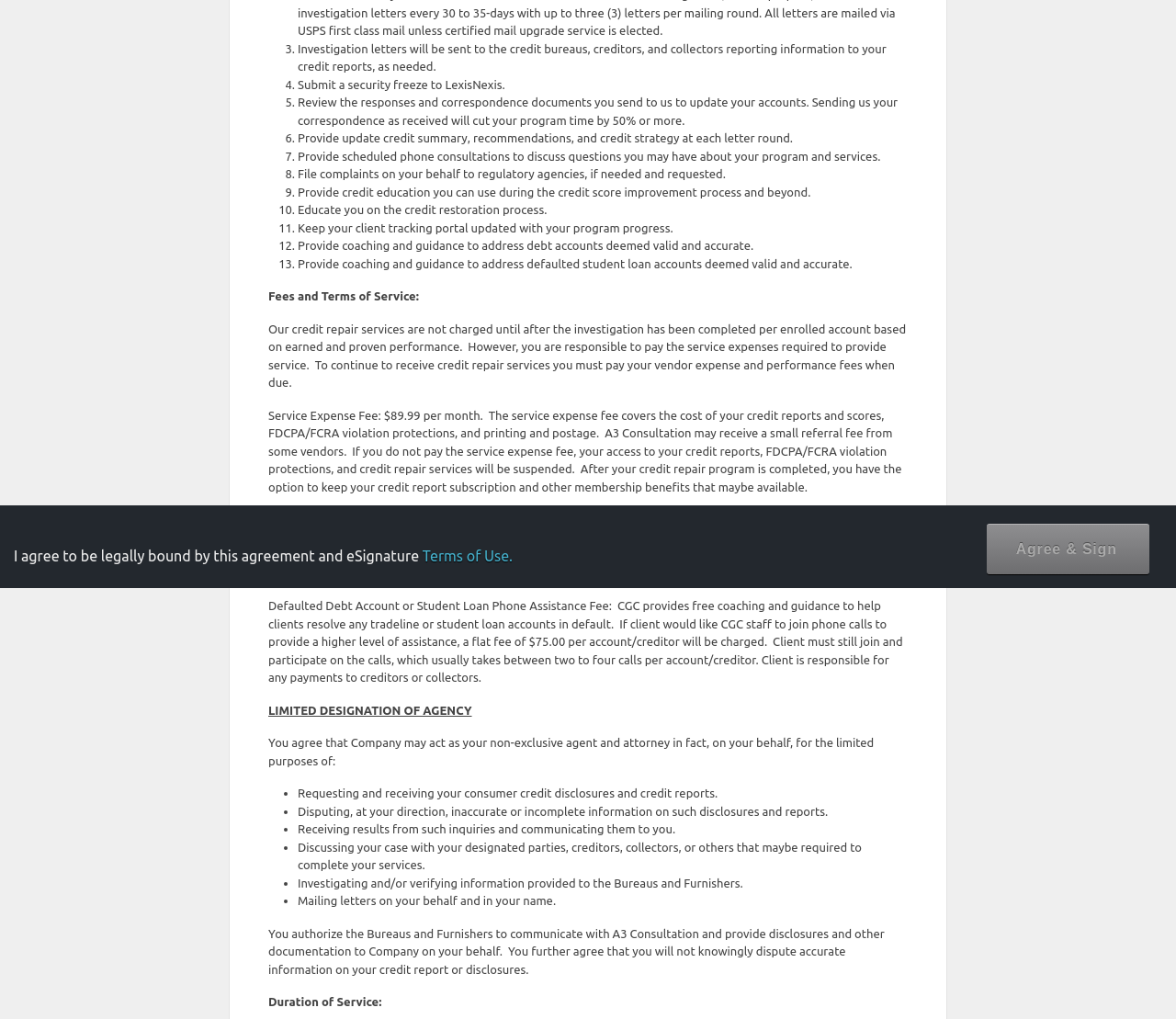Calculate the bounding box coordinates of the UI element given the description: "No Comments".

None